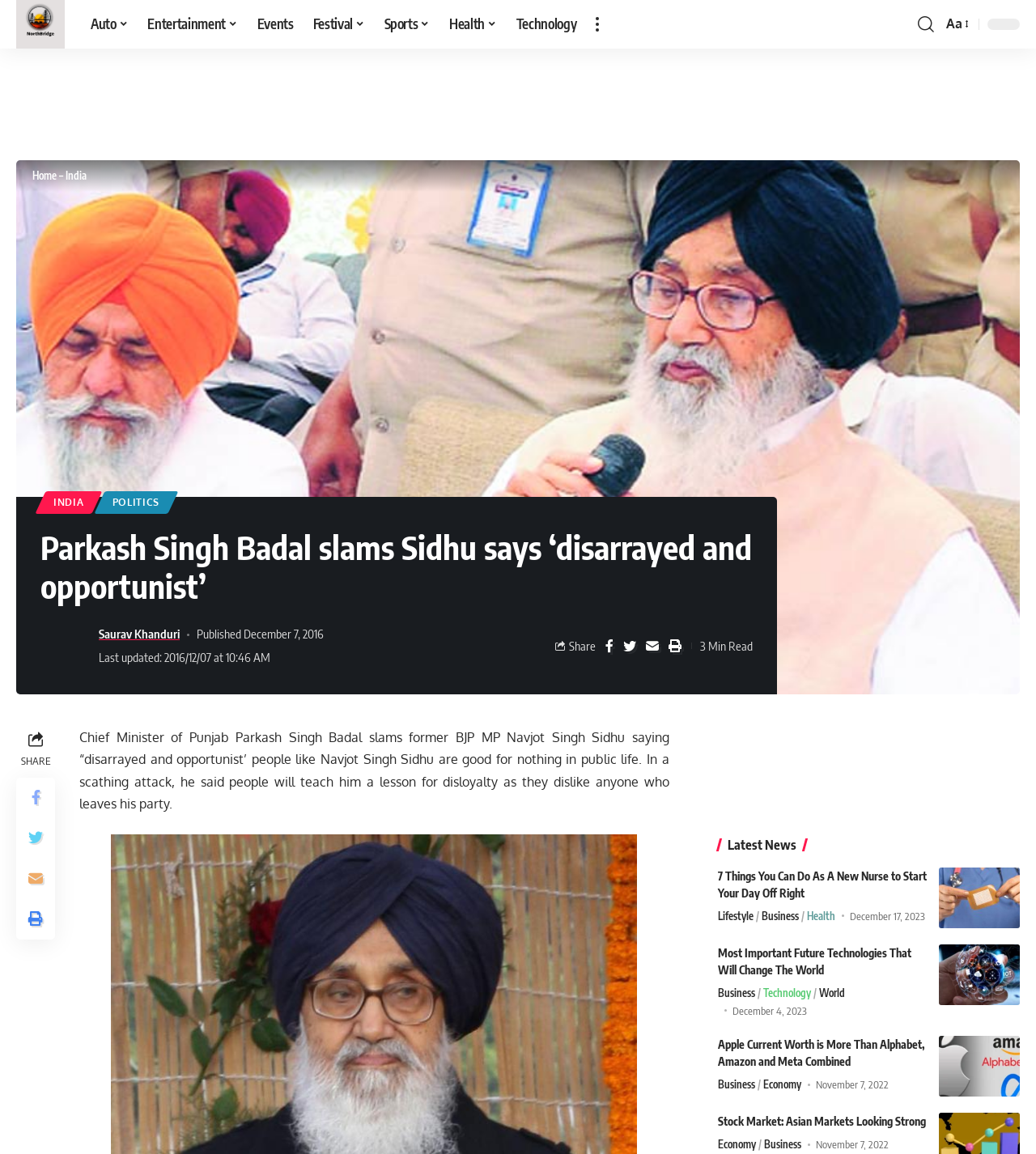Mark the bounding box of the element that matches the following description: "Technology".

[0.736, 0.853, 0.79, 0.868]